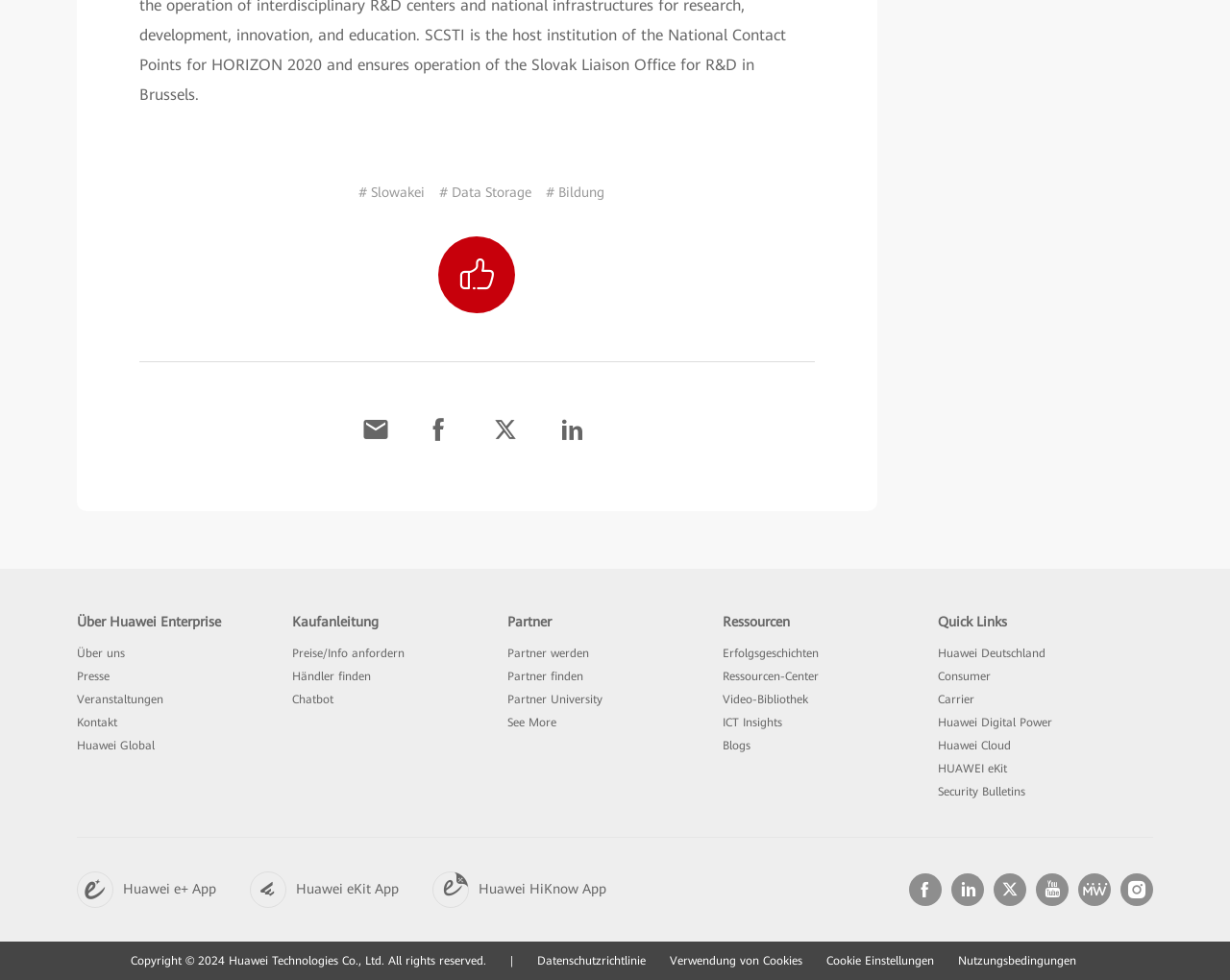Please provide a comprehensive answer to the question below using the information from the image: How many social media links are there at the bottom of the page?

I counted the number of social media links at the bottom of the page, which includes ' Huawei e+ App', ' Huawei eKit App', and ' Huawei HiKnow App'.